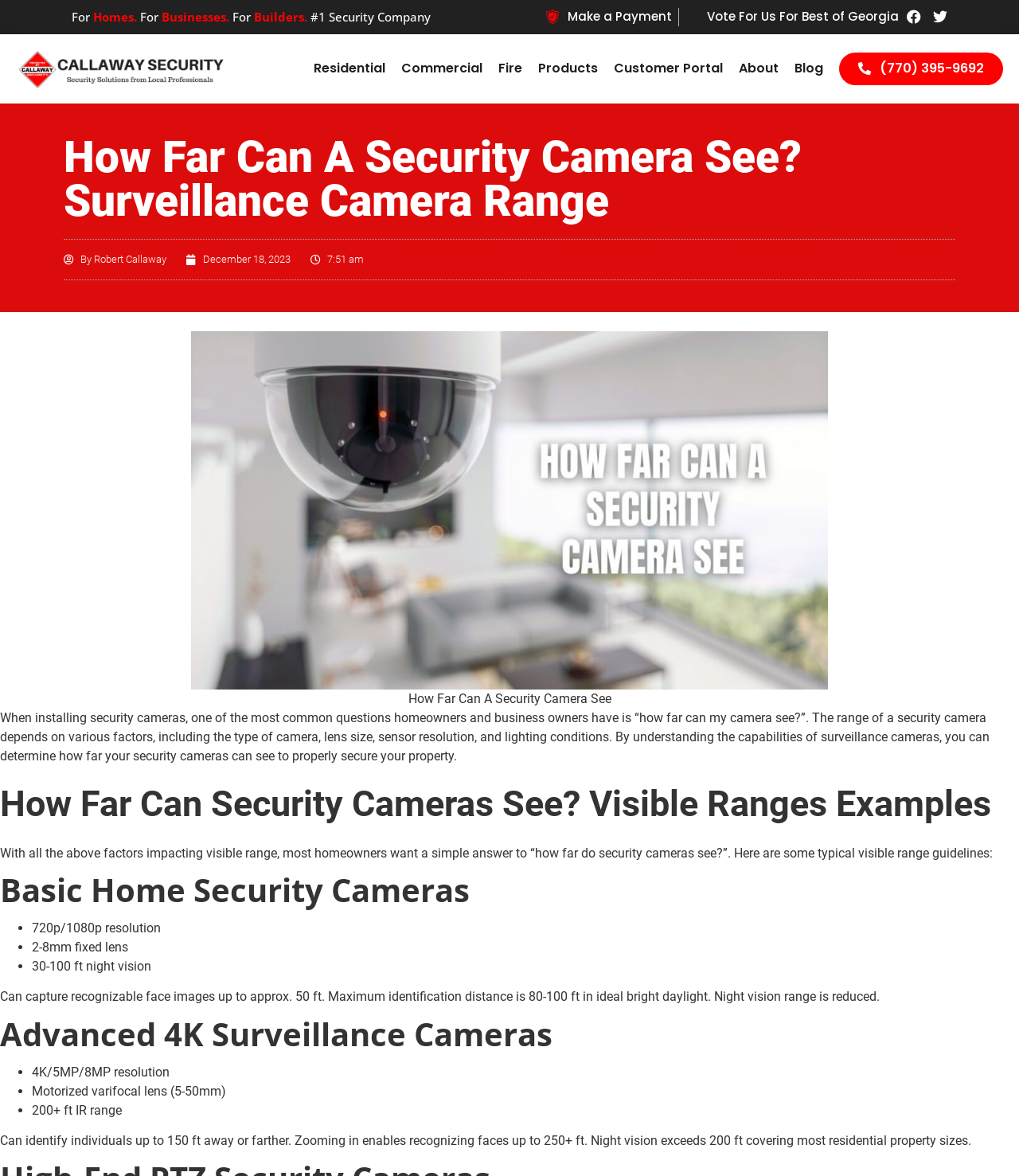What is the maximum identification distance of advanced 4K surveillance cameras?
Please answer the question with as much detail as possible using the screenshot.

The maximum identification distance of advanced 4K surveillance cameras can be found in the section 'Advanced 4K Surveillance Cameras', where it is stated that they can identify individuals up to 150 ft away or farther, and zooming in enables recognizing faces up to 250+ ft.